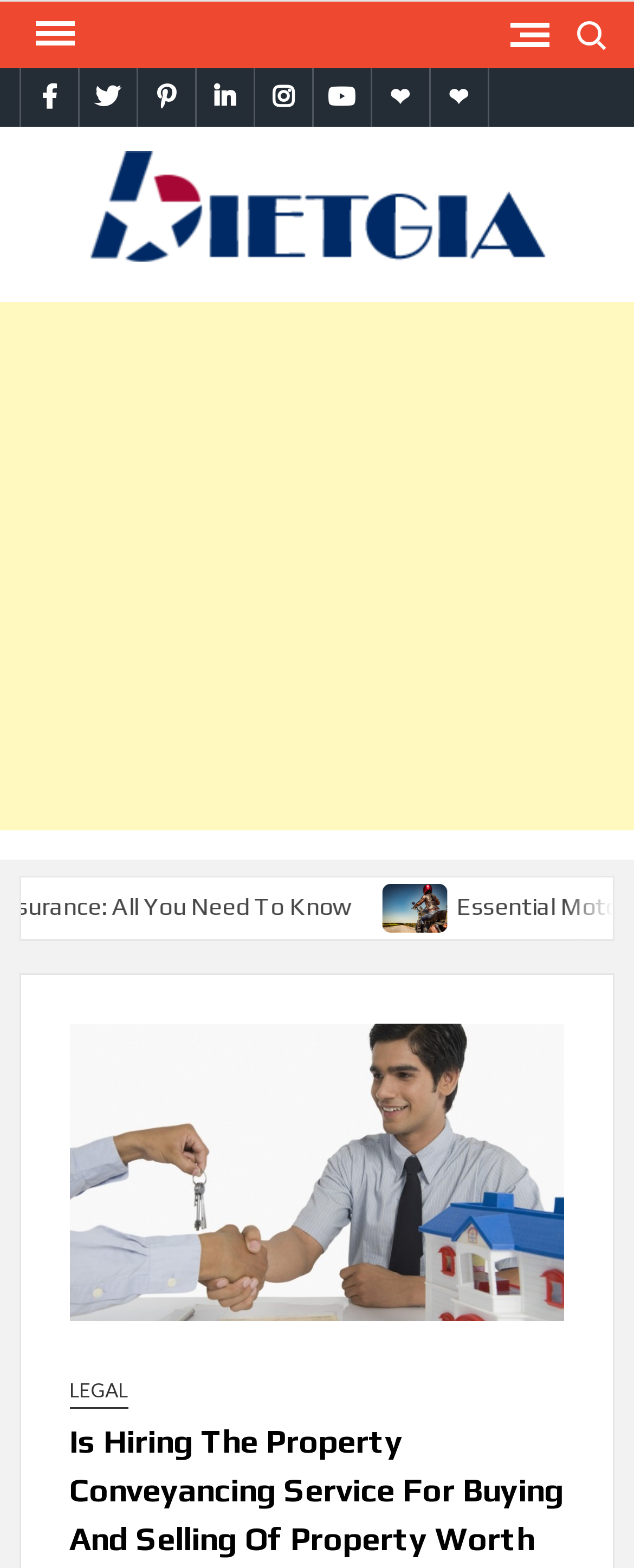Predict the bounding box for the UI component with the following description: "aria-label="Advertisement" name="aswift_0" title="Advertisement"".

[0.0, 0.193, 1.0, 0.53]